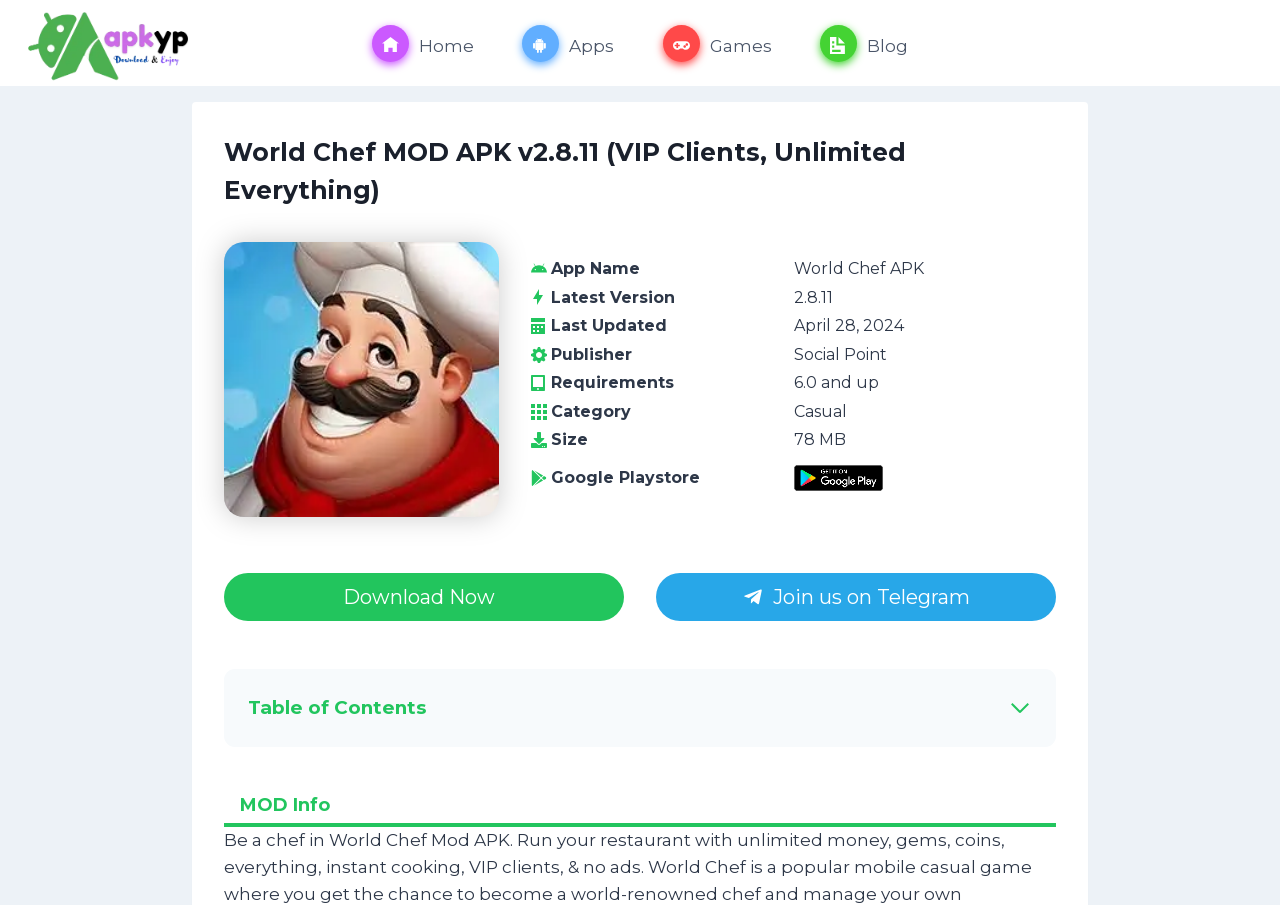Locate and provide the bounding box coordinates for the HTML element that matches this description: "Unlimited Money".

[0.214, 0.892, 0.332, 0.915]